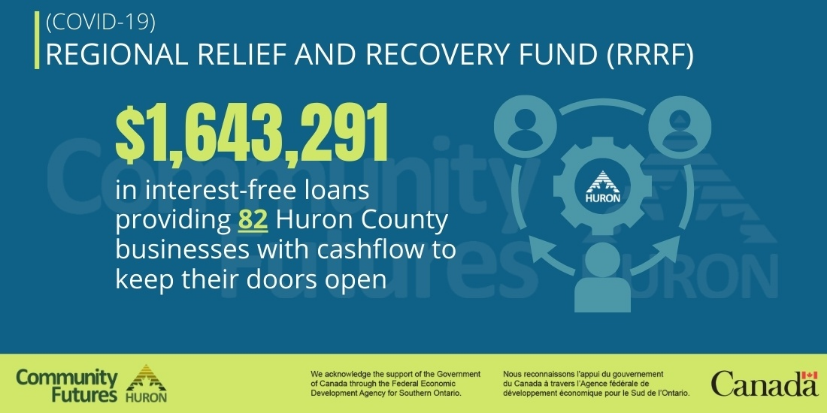Create a detailed narrative for the image.

The image presents an informative graphic about the Regional Relief and Recovery Fund (RRRF) in relation to the COVID-19 pandemic. Prominently displayed at the top is the title, which emphasizes the fund's focus in Huron County. The dollar amount of **$1,643,291** is highlighted, showcasing the total in interest-free loans provided to **82** businesses in the area. This financial support is crucial for helping these businesses maintain cash flow and keep their operations running during challenging times. 

The background features a blue and green color palette that reinforces the Community Futures Huron brand identity. Icons representing community support and cooperation complement the text, visually illustrating the collaborative effort behind the fund. The bottom of the graphic includes an acknowledgment of the partnership with the Government of Canada and its commitment to aiding local economies through the Federal Economic Development Agency for Southern Ontario. The overall design effectively communicates the impact of the RRRF on local businesses, emphasizing community resilience amidst the ongoing challenges posed by the pandemic.